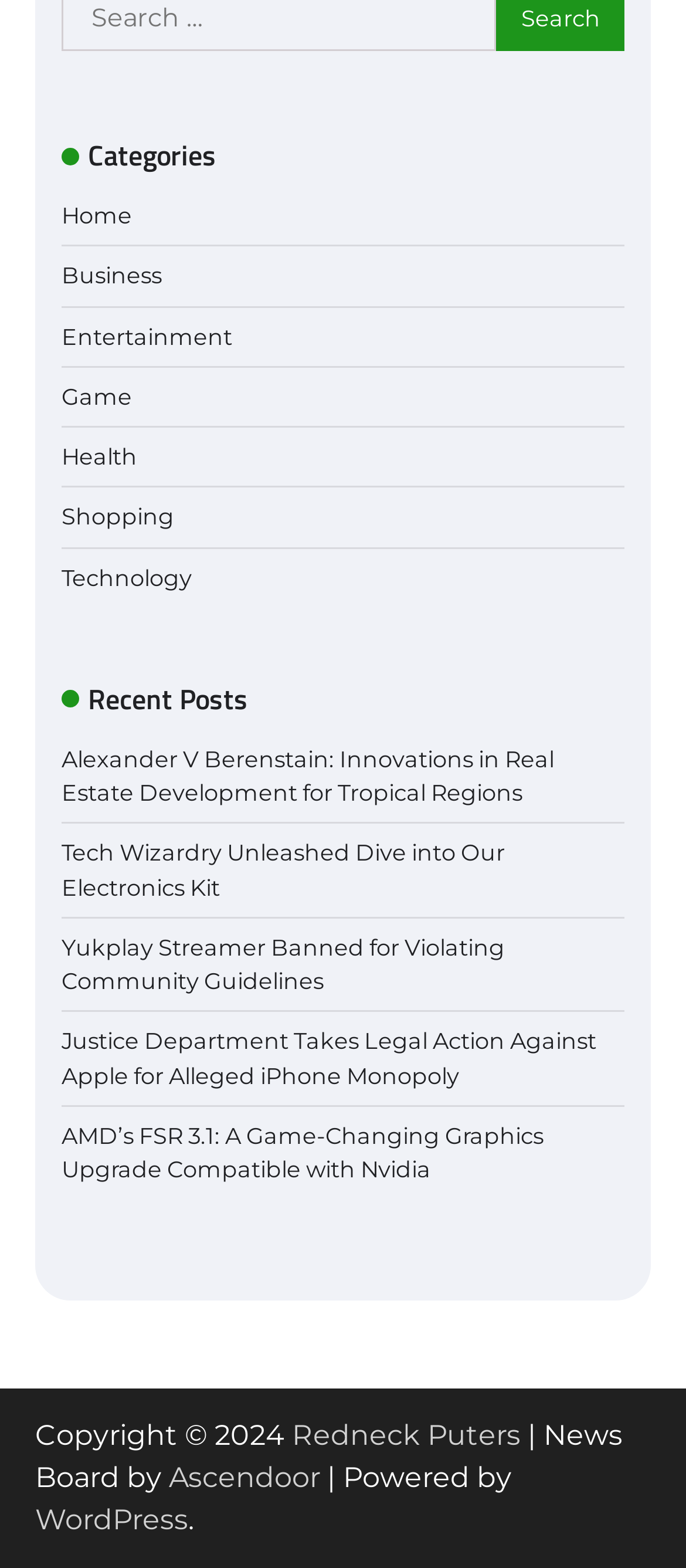Locate the bounding box coordinates of the element you need to click to accomplish the task described by this instruction: "go to home page".

[0.09, 0.129, 0.192, 0.146]